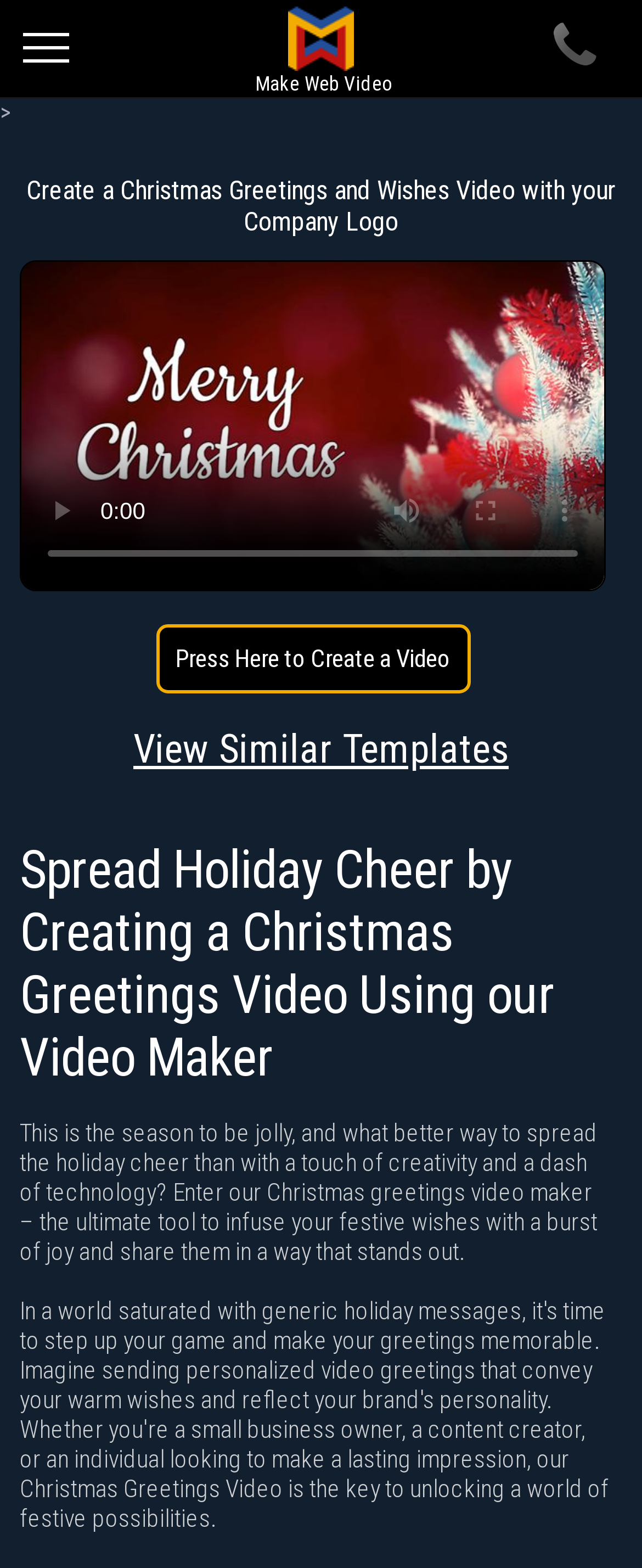What is the language of the webpage? Examine the screenshot and reply using just one word or a brief phrase.

Multiple languages